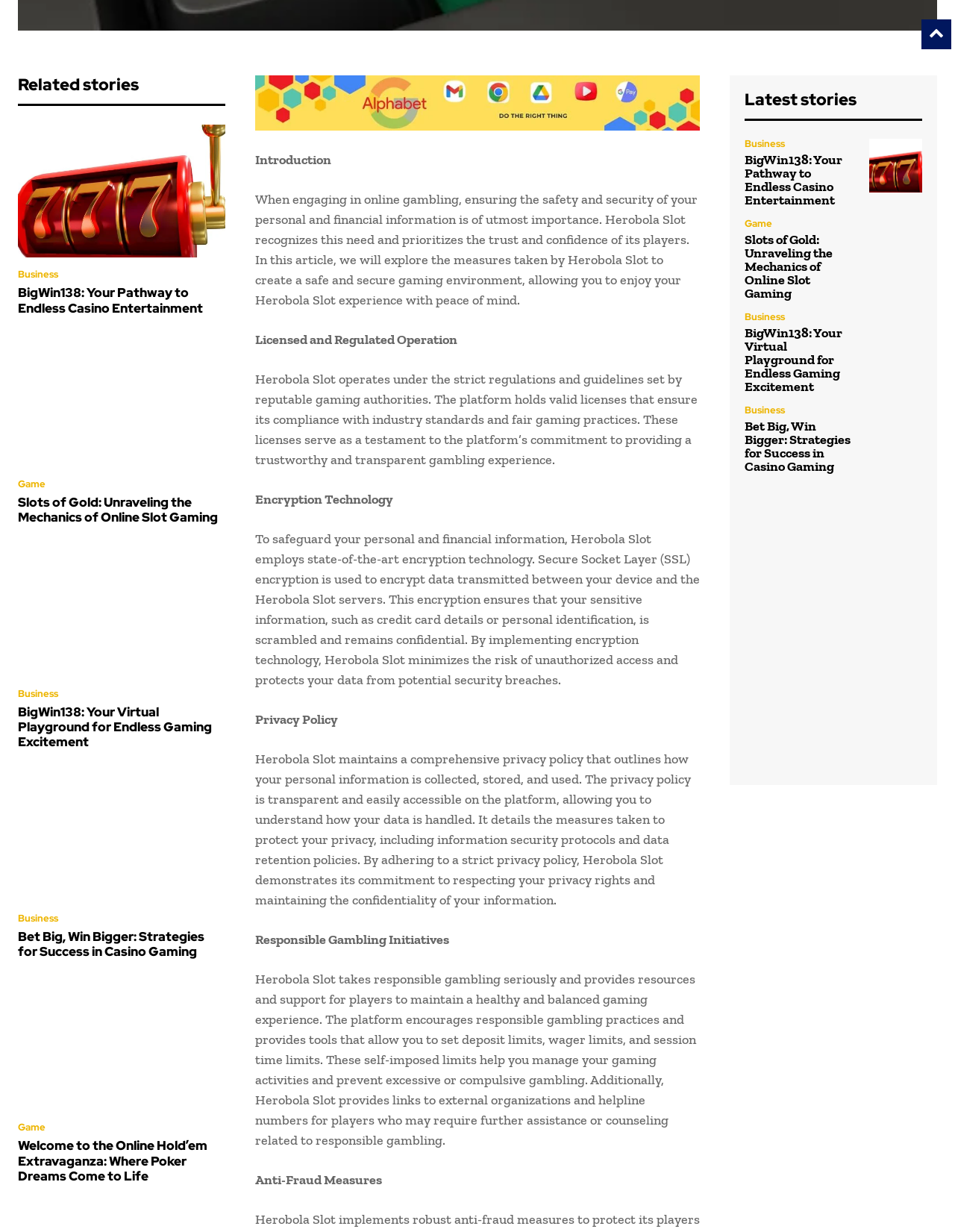Find the bounding box coordinates for the UI element that matches this description: "Game".

[0.019, 0.911, 0.048, 0.919]